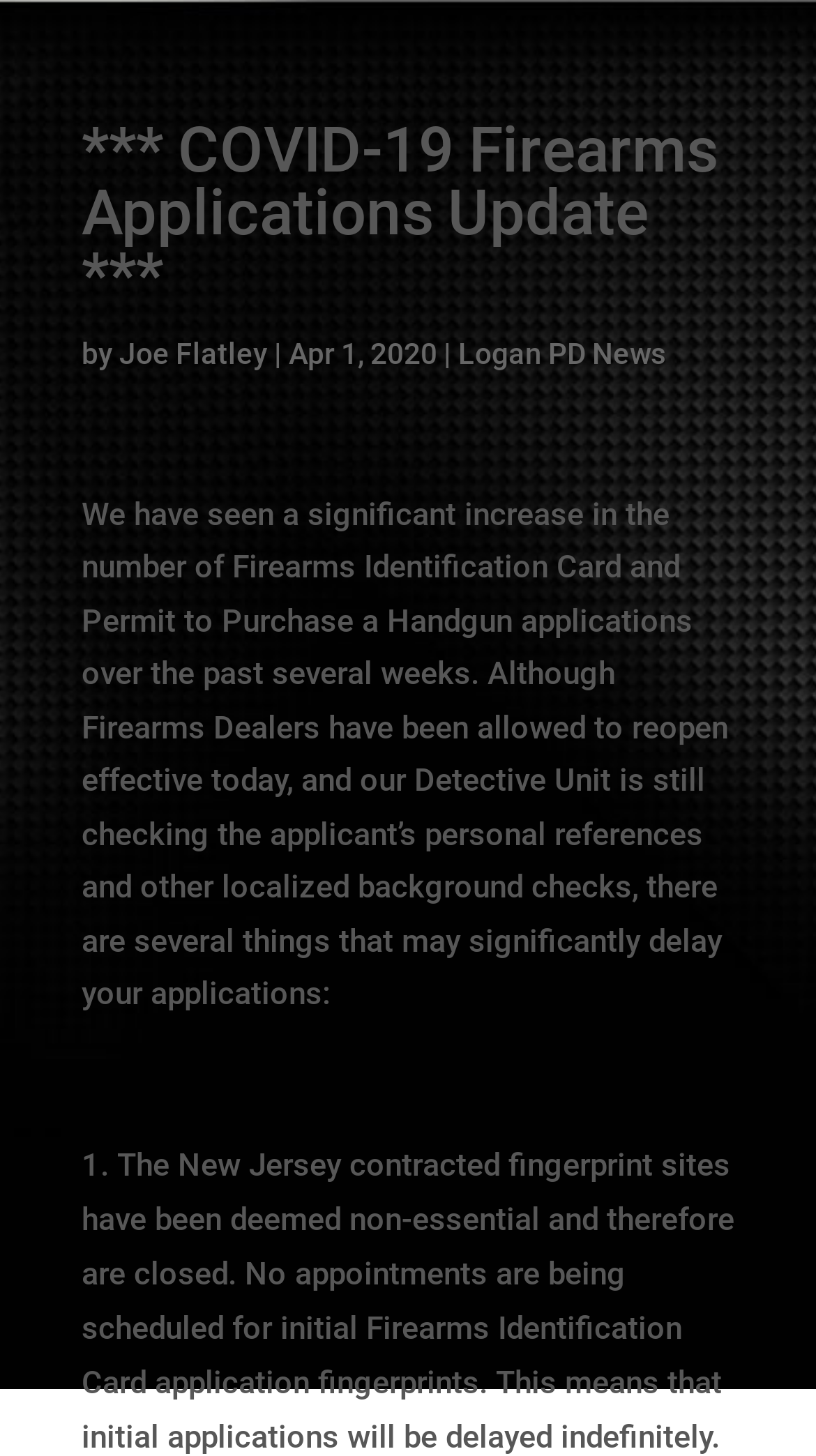How many points are mentioned as causes for delay in applications?
Refer to the image and provide a one-word or short phrase answer.

1